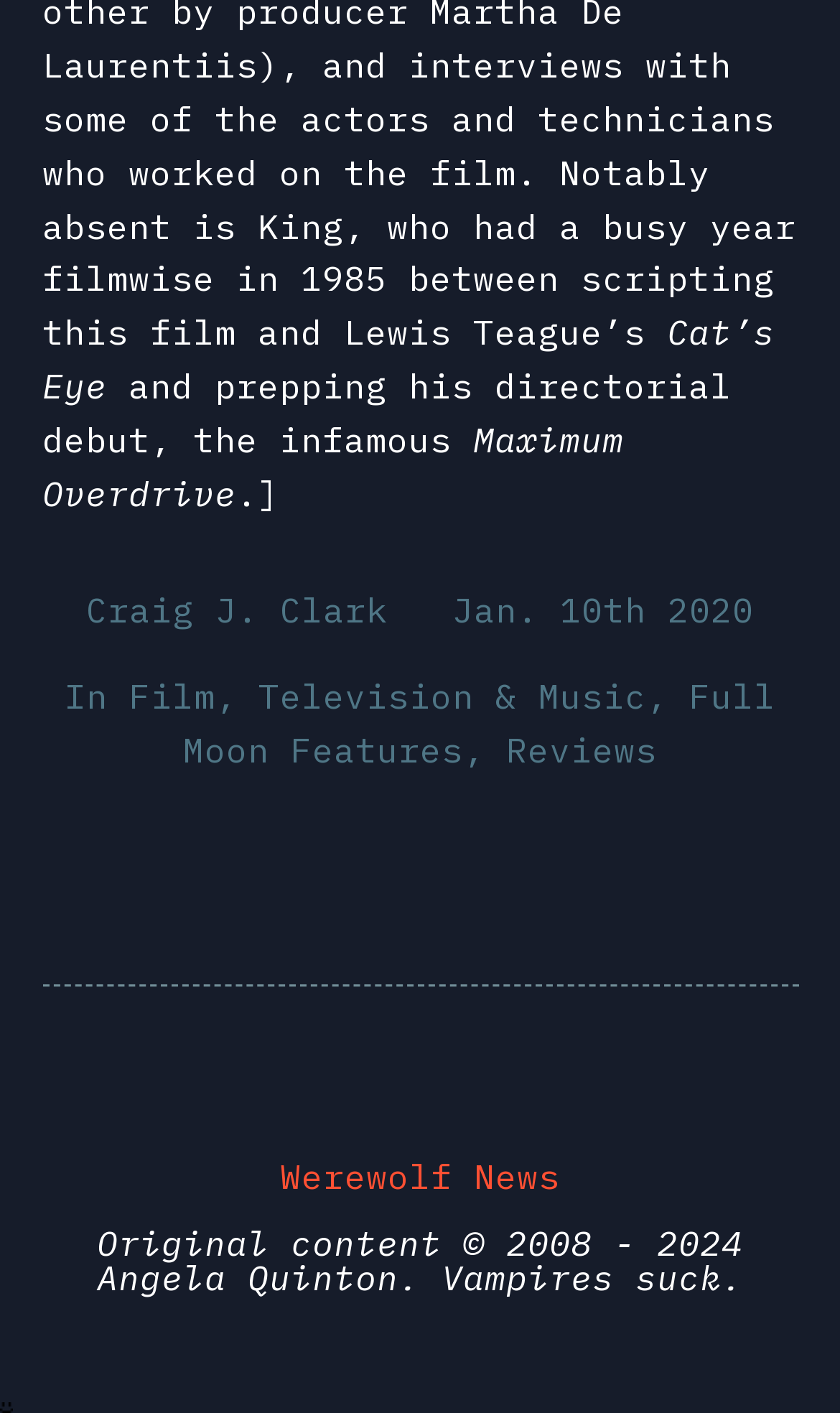Using the webpage screenshot and the element description Reviews, determine the bounding box coordinates. Specify the coordinates in the format (top-left x, top-left y, bottom-right x, bottom-right y) with values ranging from 0 to 1.

[0.603, 0.515, 0.782, 0.546]